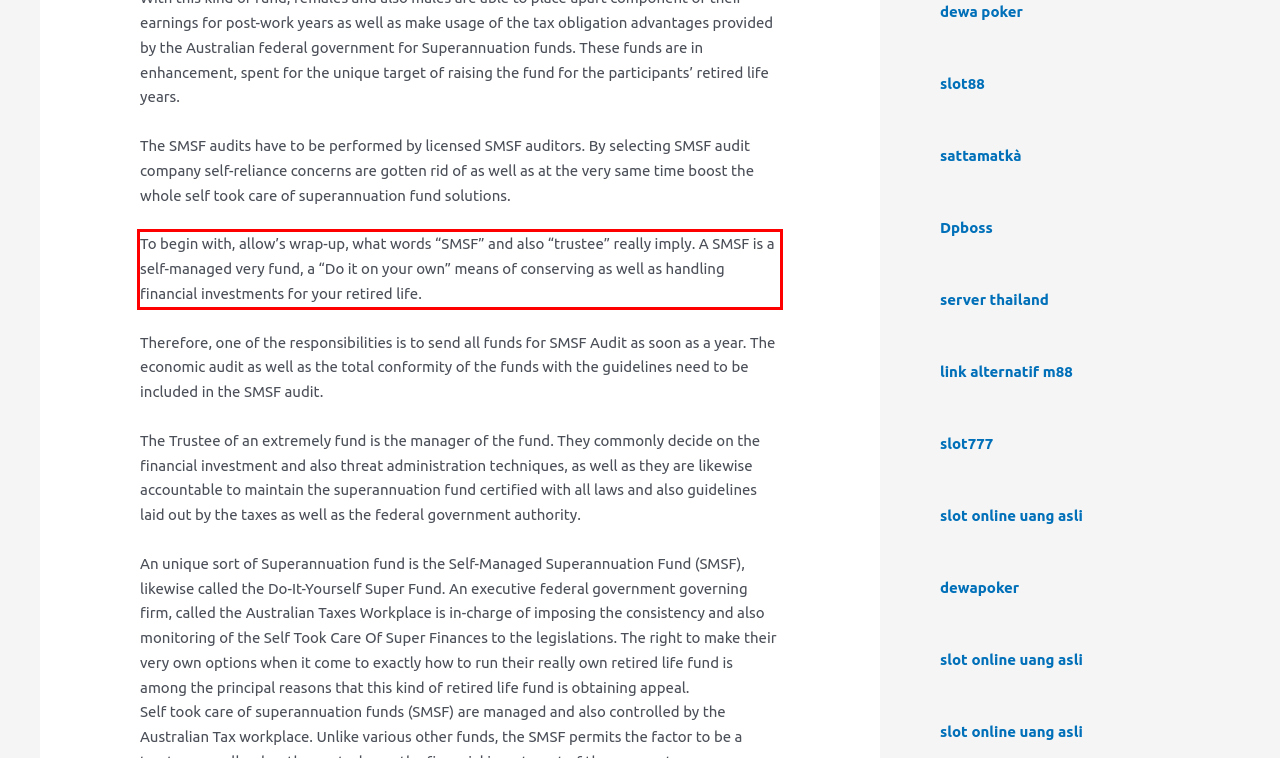Observe the screenshot of the webpage, locate the red bounding box, and extract the text content within it.

To begin with, allow’s wrap-up, what words “SMSF” and also “trustee” really imply. A SMSF is a self-managed very fund, a “Do it on your own” means of conserving as well as handling financial investments for your retired life.